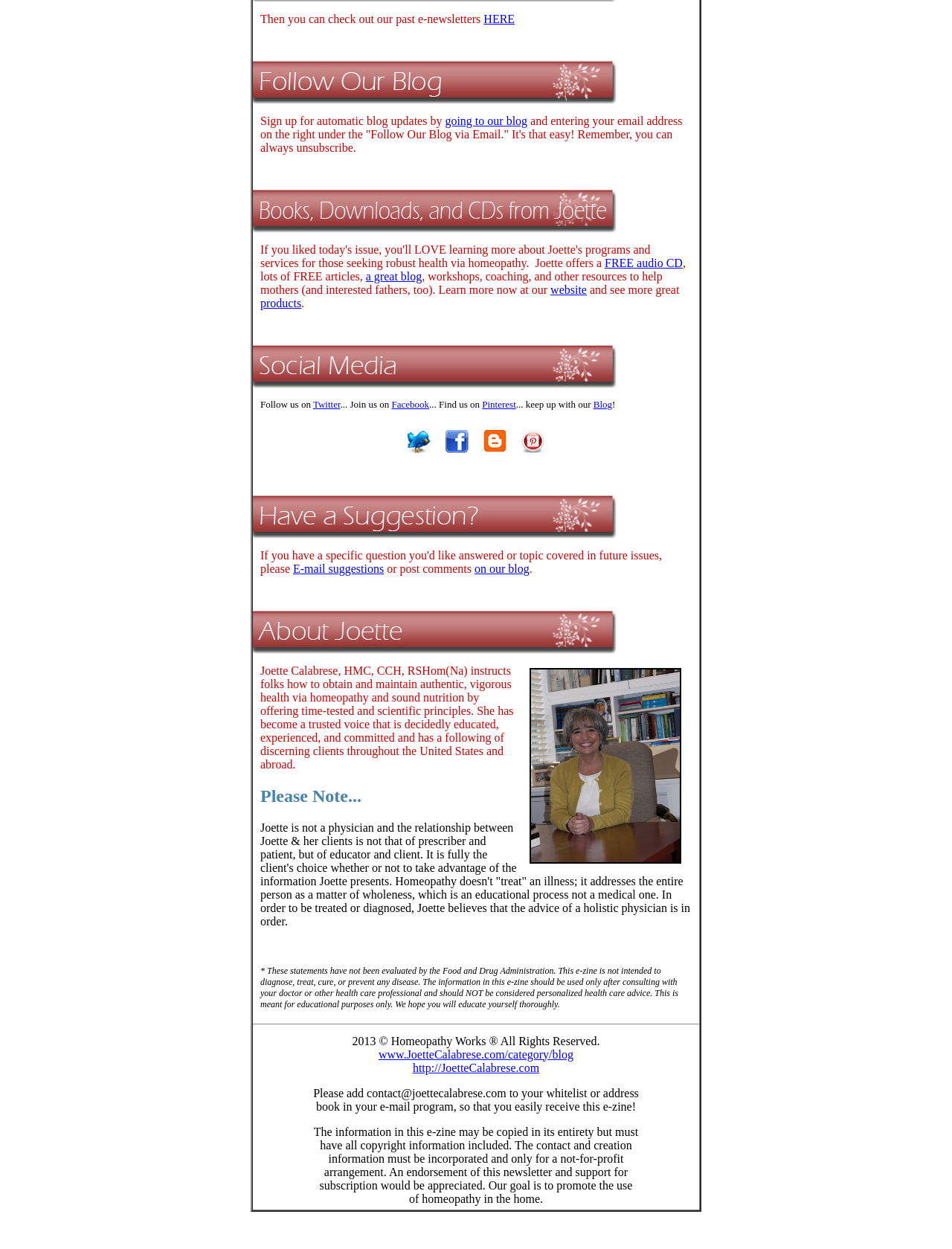Identify the bounding box for the described UI element: "alt="Twitter" title="Follow me on Twitter!"".

[0.428, 0.354, 0.452, 0.364]